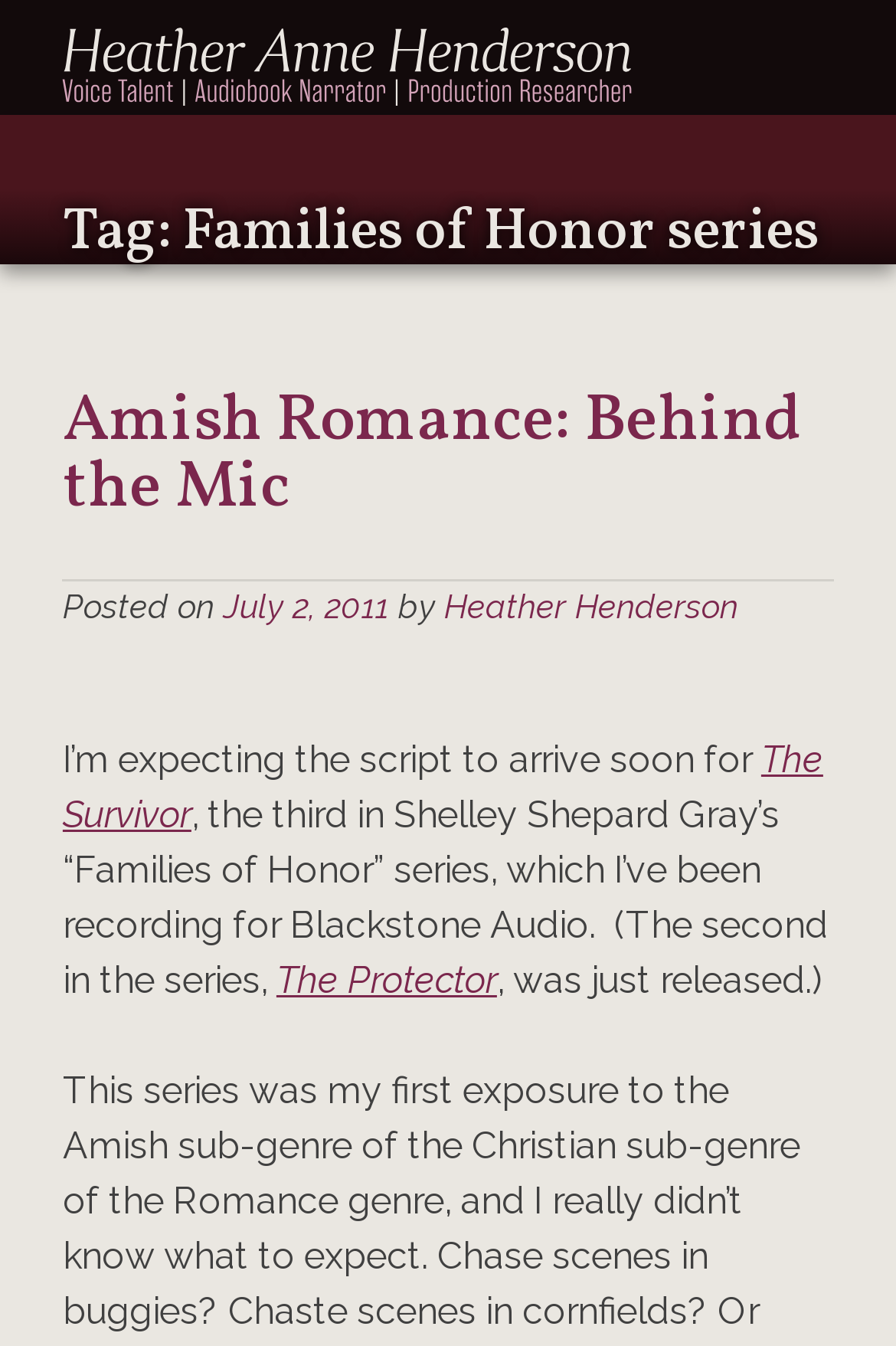Kindly respond to the following question with a single word or a brief phrase: 
What is the name of the third book in the series?

The Survivor